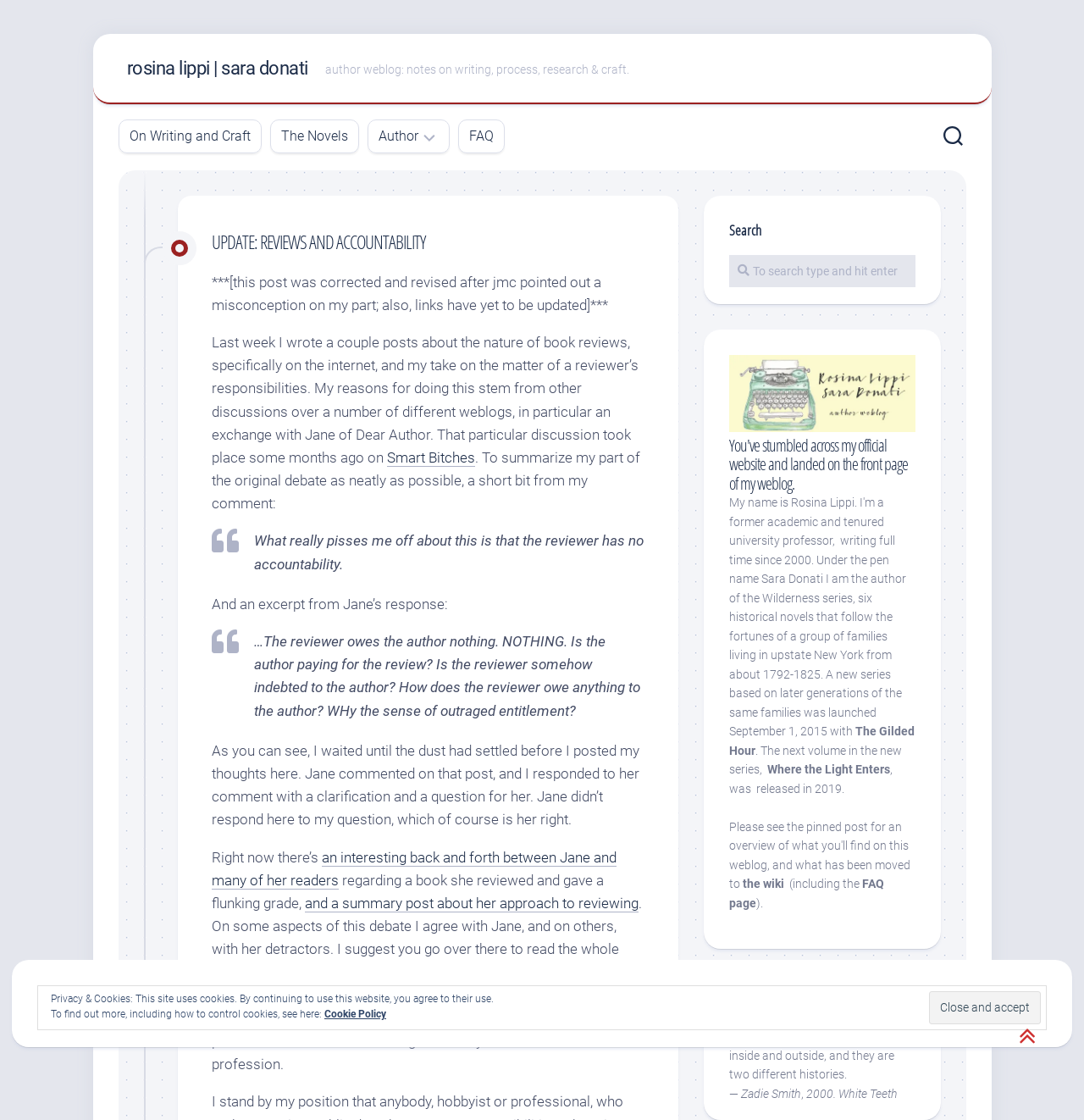Specify the bounding box coordinates of the area that needs to be clicked to achieve the following instruction: "Visit the 'Smart Bitches' website".

[0.357, 0.401, 0.438, 0.416]